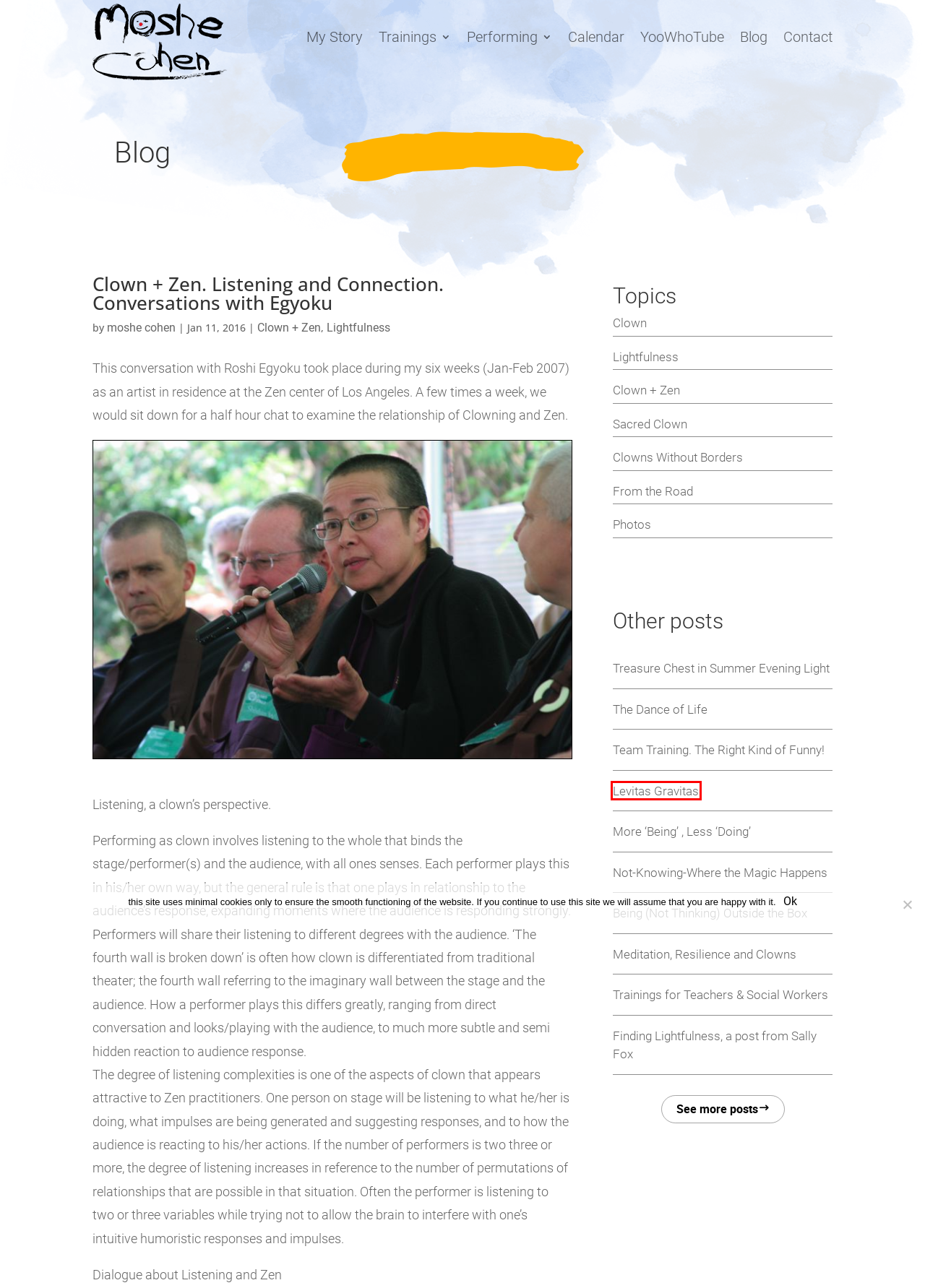A screenshot of a webpage is given with a red bounding box around a UI element. Choose the description that best matches the new webpage shown after clicking the element within the red bounding box. Here are the candidates:
A. Calendar | Moshe Cohen
B. Levitas Gravitas | Moshe Cohen
C. moshe cohen | Moshe Cohen
D. Finding Lightfulness, a post from Sally Fox | Moshe Cohen
E. Photos | Moshe Cohen
F. The Dance of Life | Moshe Cohen
G. Being (Not Thinking) Outside the Box | Moshe Cohen
H. My Story | Moshe Cohen

B